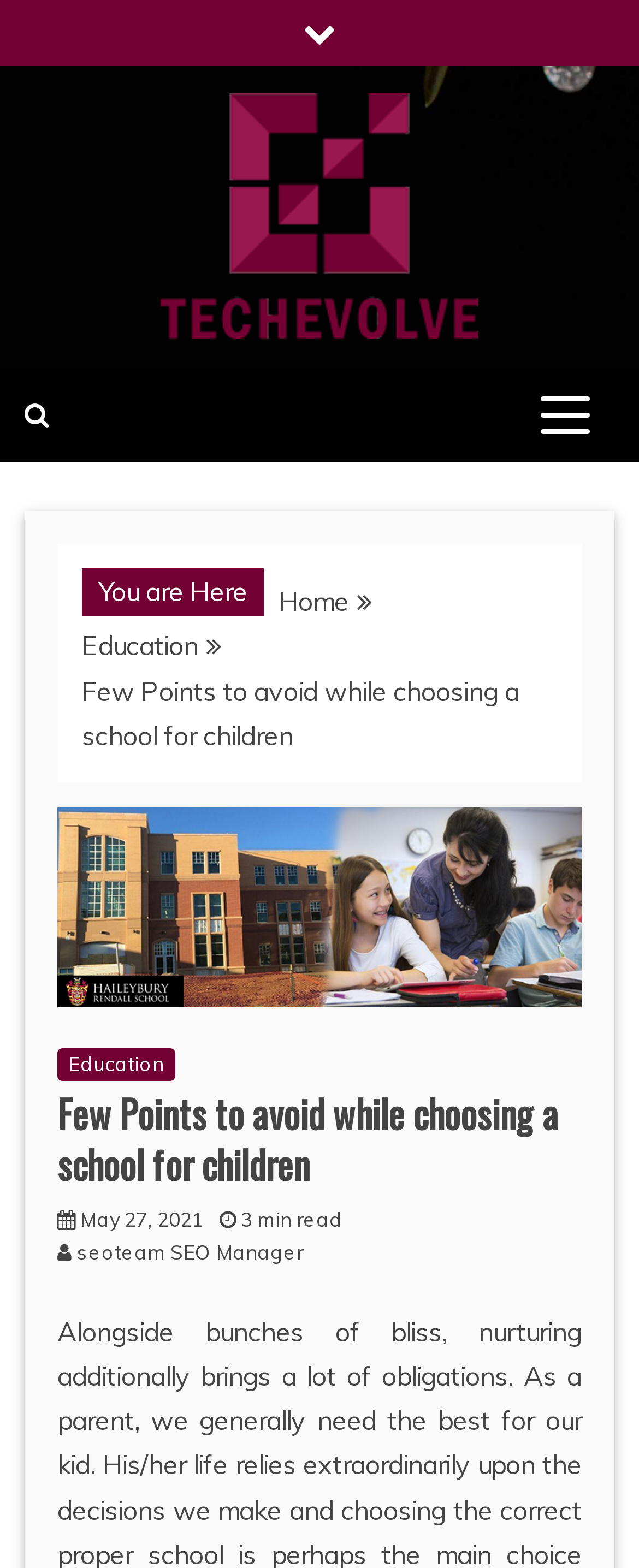Please locate the bounding box coordinates of the region I need to click to follow this instruction: "read the article".

[0.09, 0.695, 0.91, 0.768]